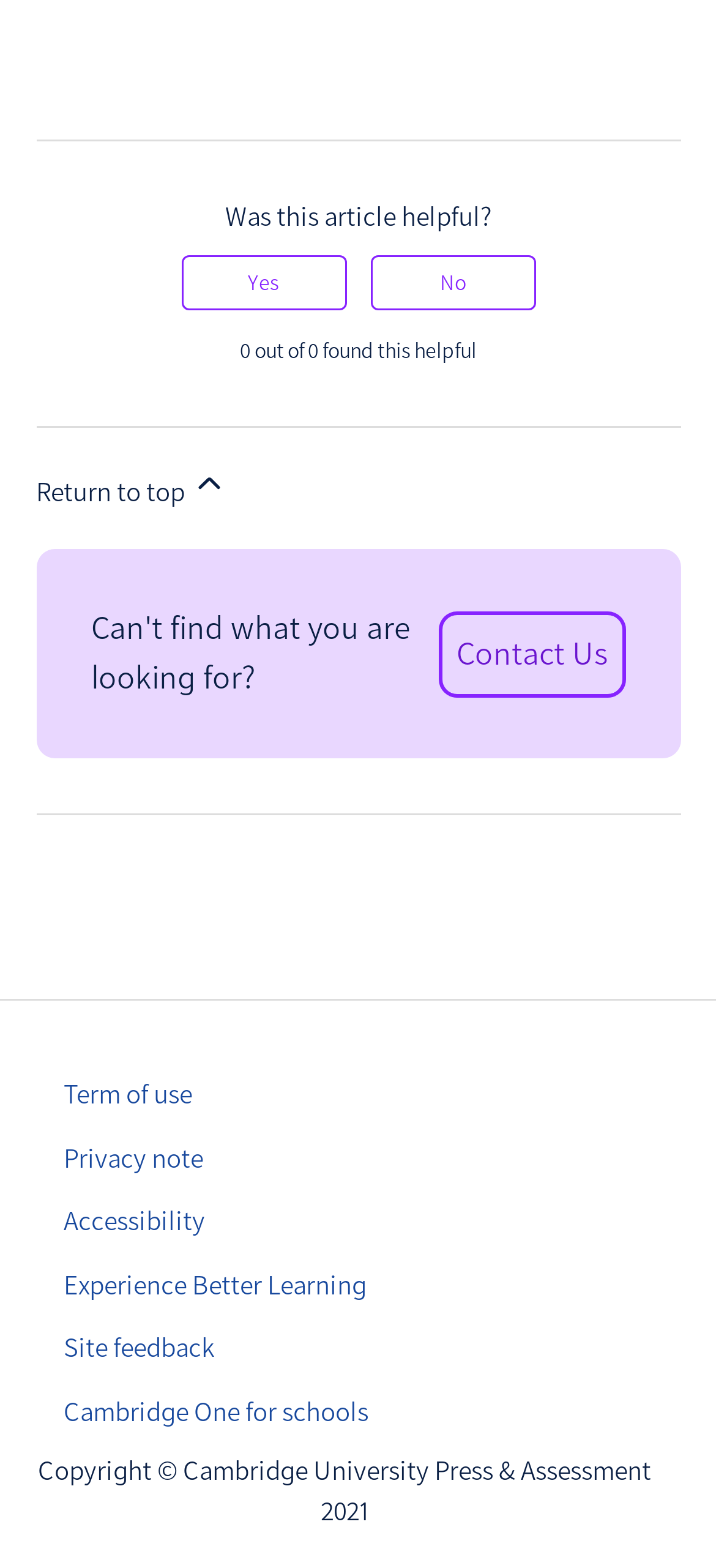Answer the question below with a single word or a brief phrase: 
What is the text above the 'Return to top' link?

0 out of 0 found this helpful